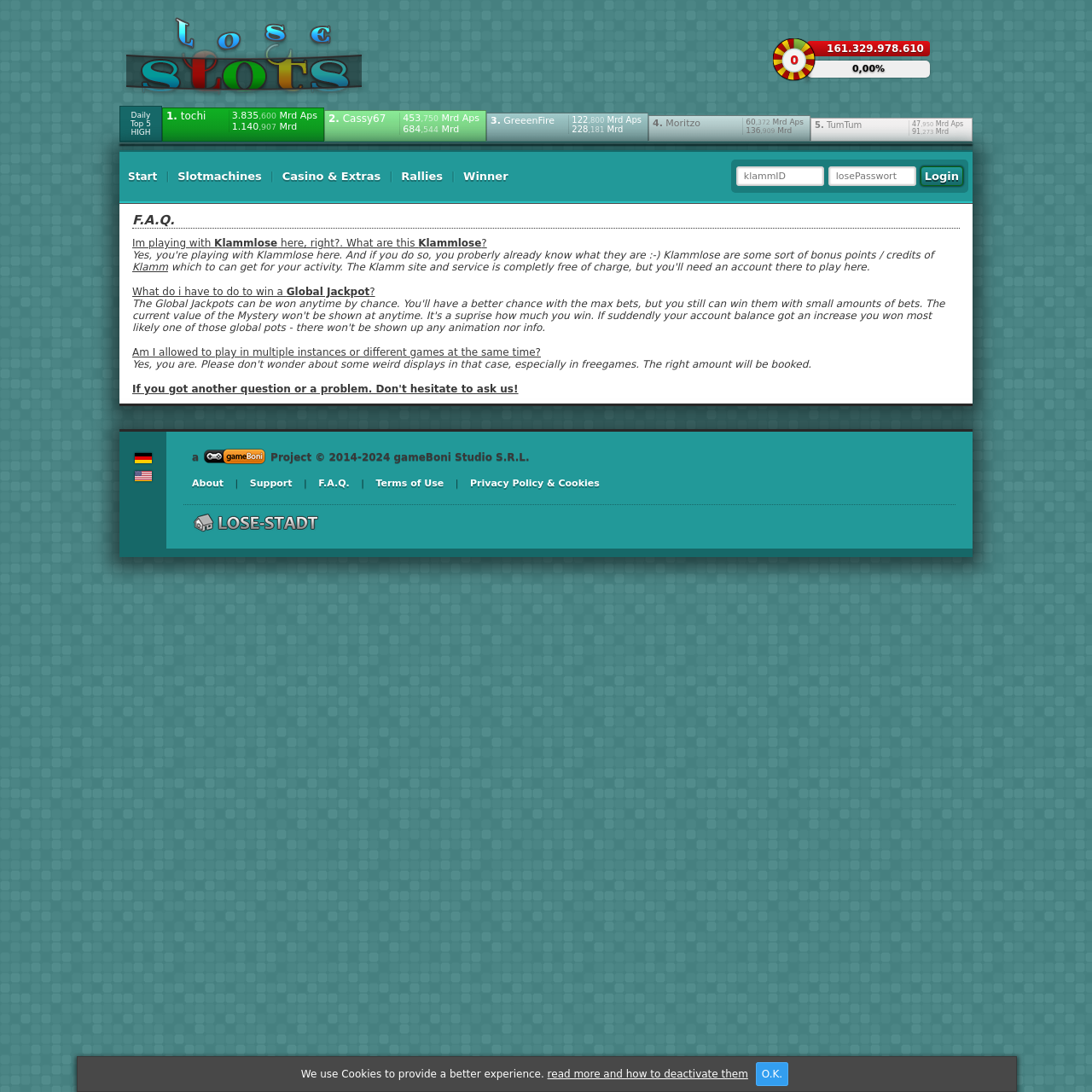Using the information in the image, give a detailed answer to the following question: What is the bonus for the 4th place in the Daily Top 5?

According to the Daily Top 5 HIGH section, the 4th place winner receives a bonus of 136,908,787,500, which is 6% of the DailyTop Pot.